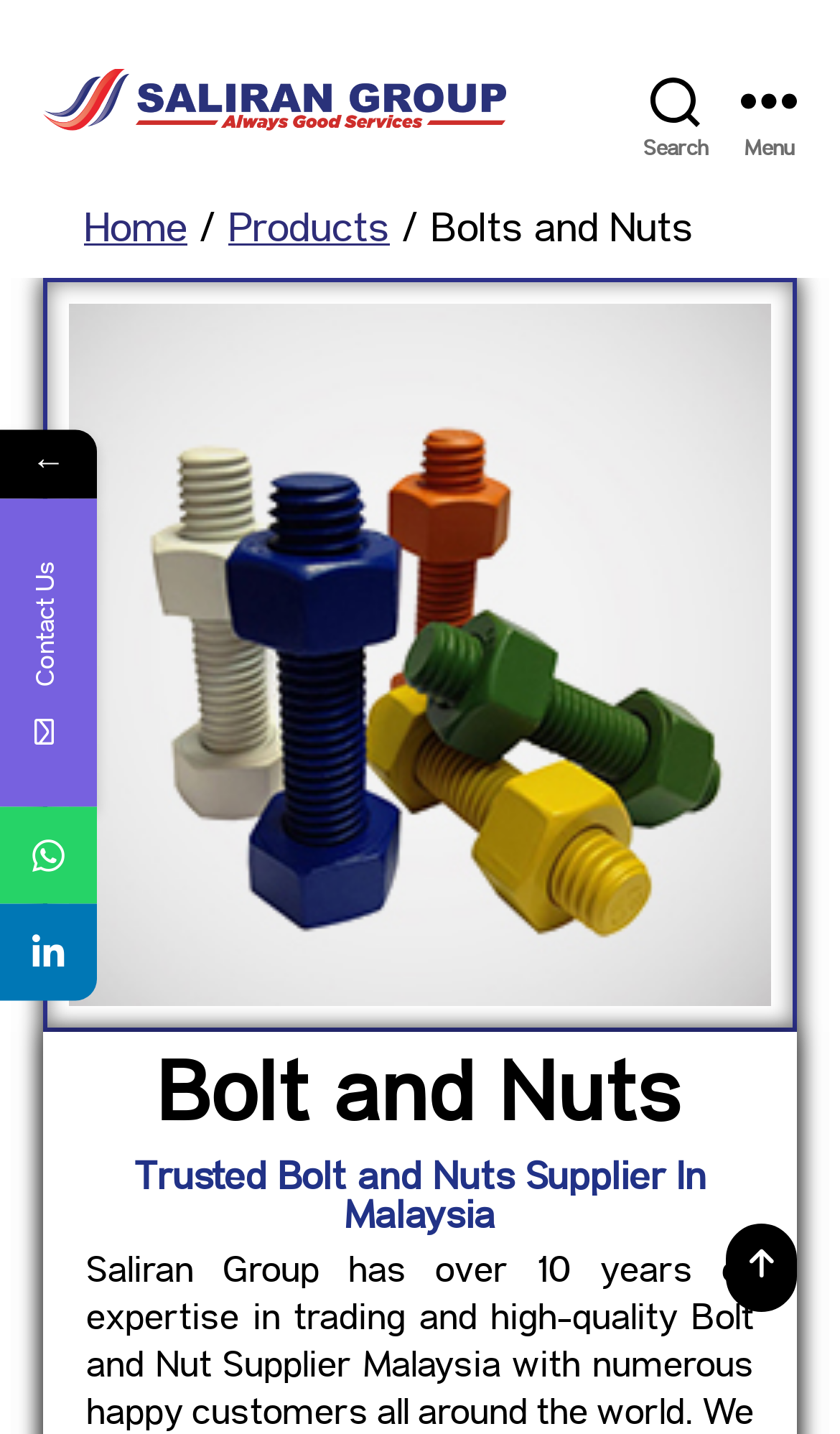Provide your answer in a single word or phrase: 
What is the role of the button at the top right corner?

Search